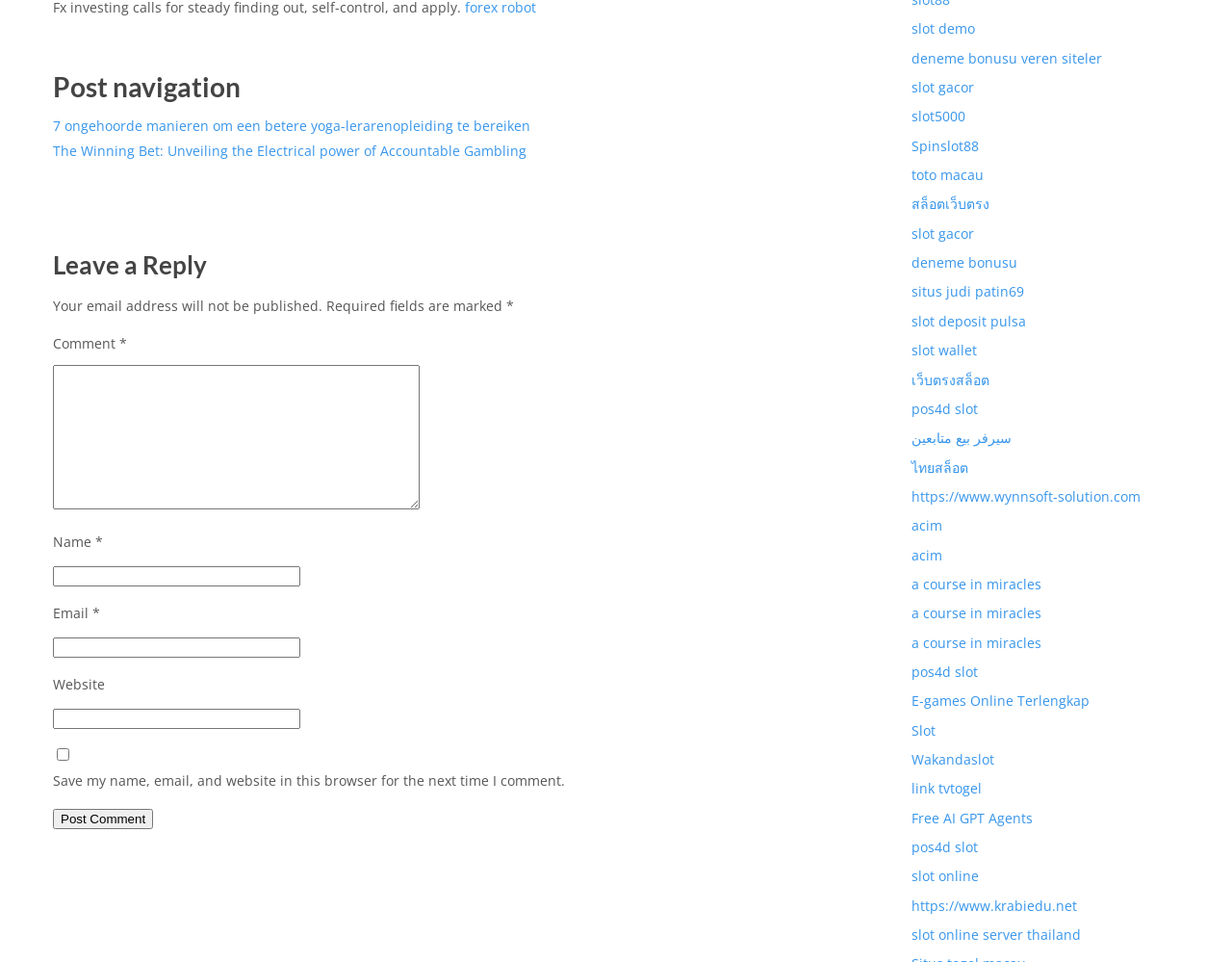Can you provide the bounding box coordinates for the element that should be clicked to implement the instruction: "Read the latest post"?

None